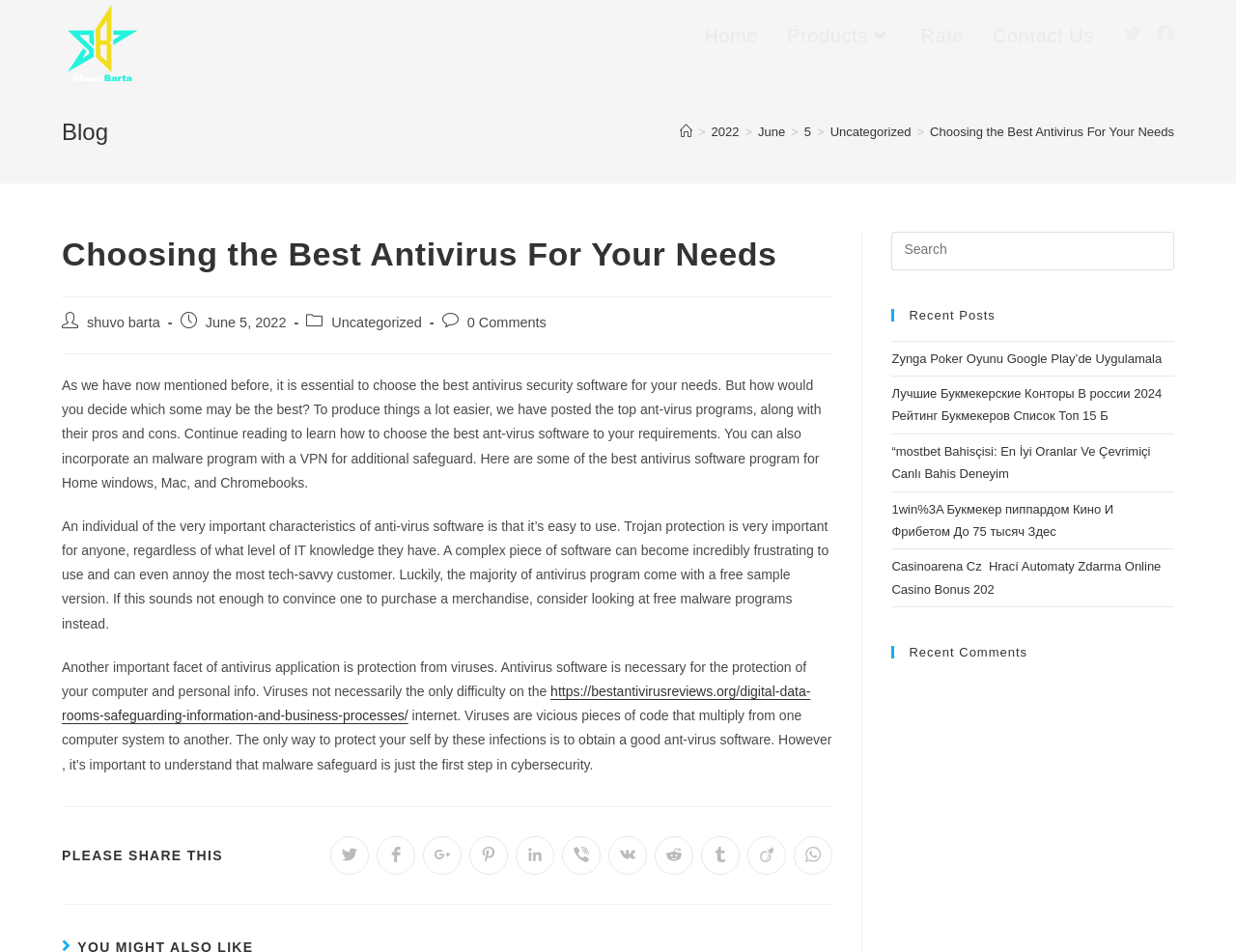Locate the bounding box coordinates of the element that should be clicked to fulfill the instruction: "Click the 'HOME' link".

None